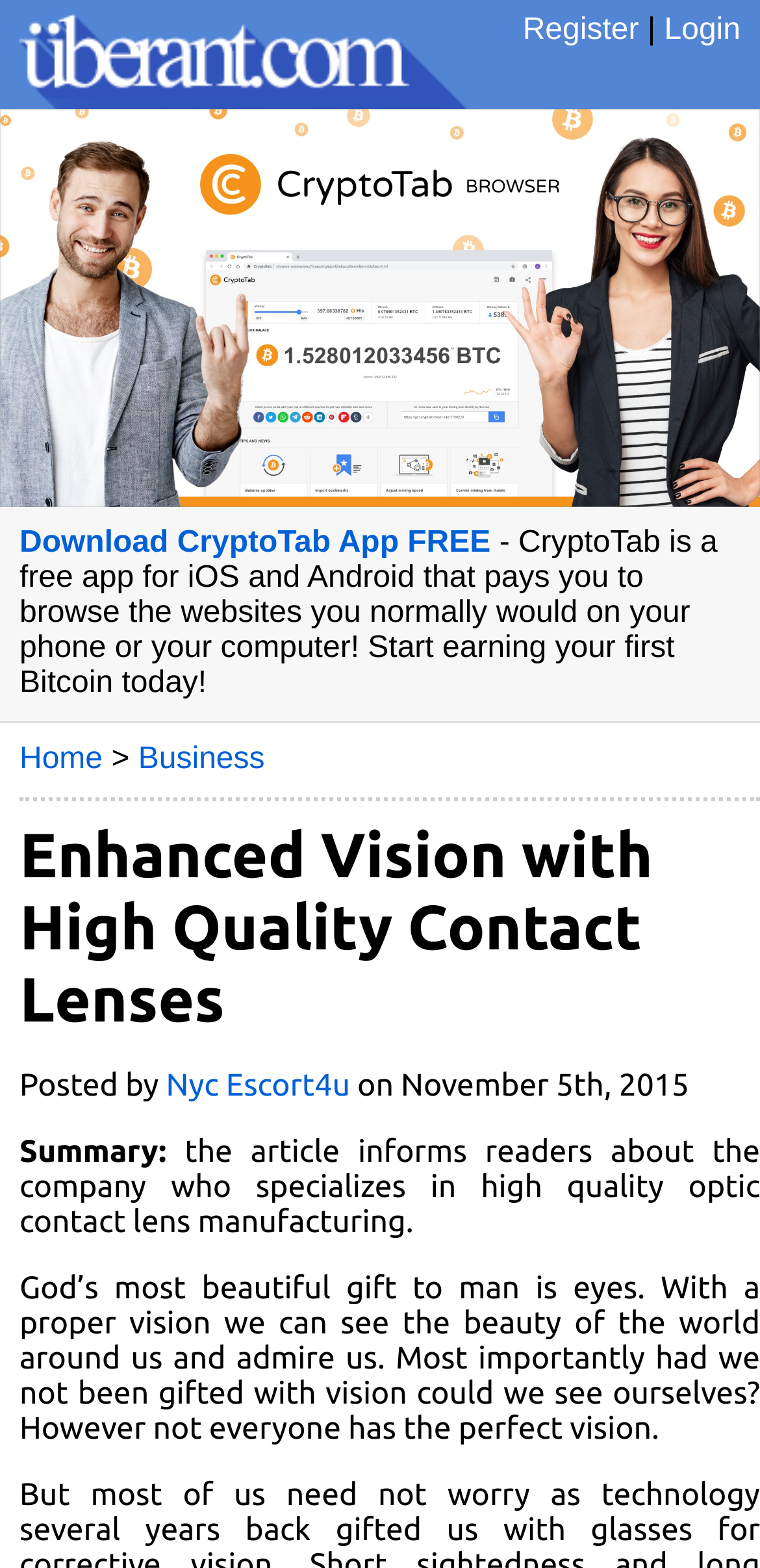Who posted the article?
With the help of the image, please provide a detailed response to the question.

The author of the article is mentioned as 'Nyc Escort4u' in the section below the main heading, along with the date of posting.